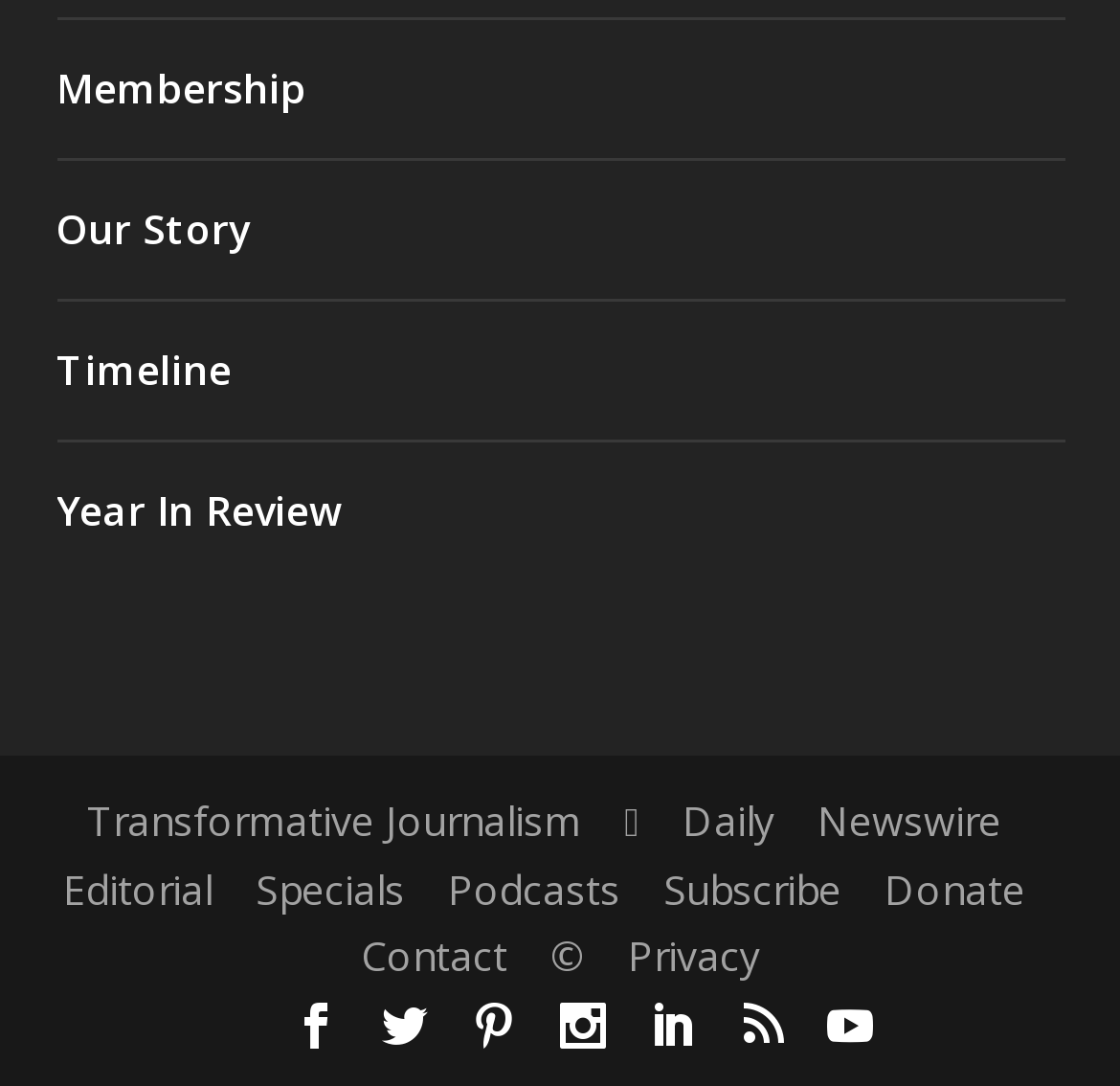Find and provide the bounding box coordinates for the UI element described with: "Our Story".

[0.05, 0.185, 0.224, 0.235]